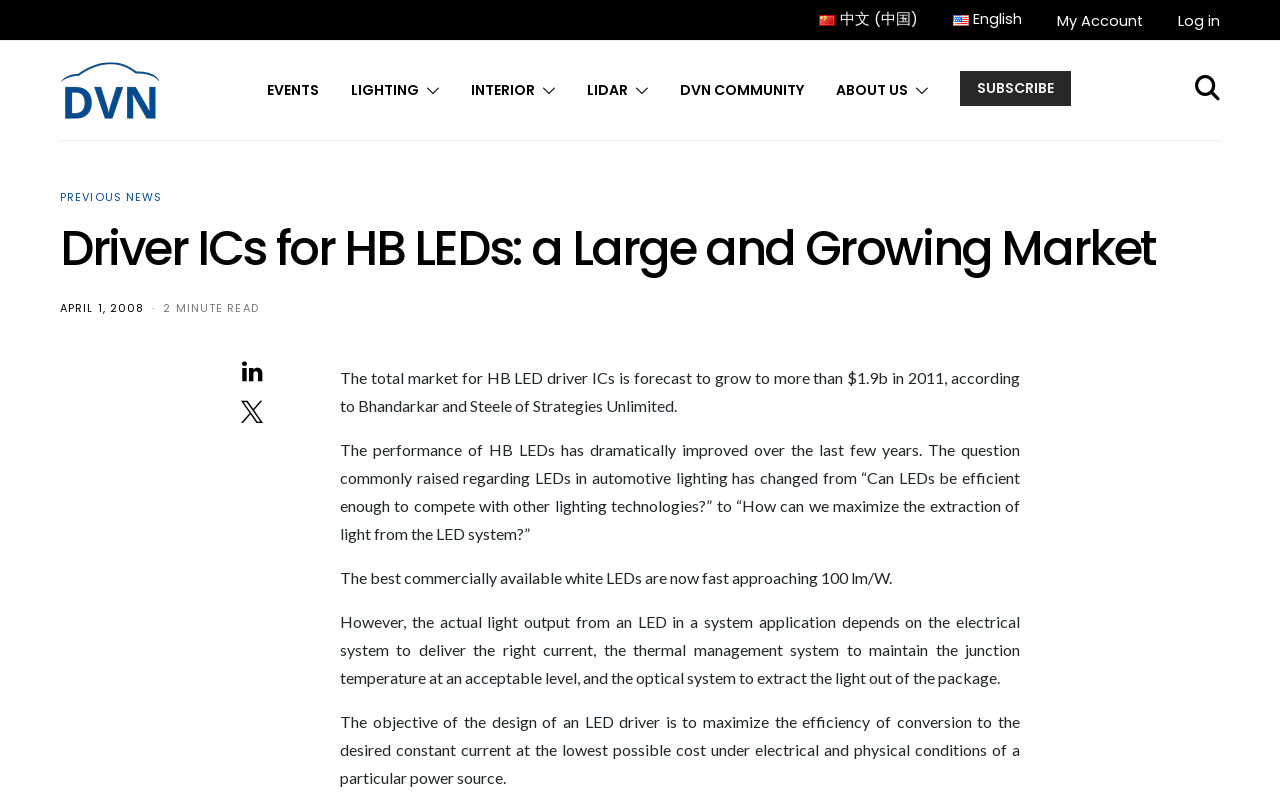Identify the bounding box coordinates for the region of the element that should be clicked to carry out the instruction: "Log in to the account". The bounding box coordinates should be four float numbers between 0 and 1, i.e., [left, top, right, bottom].

[0.92, 0.013, 0.953, 0.04]